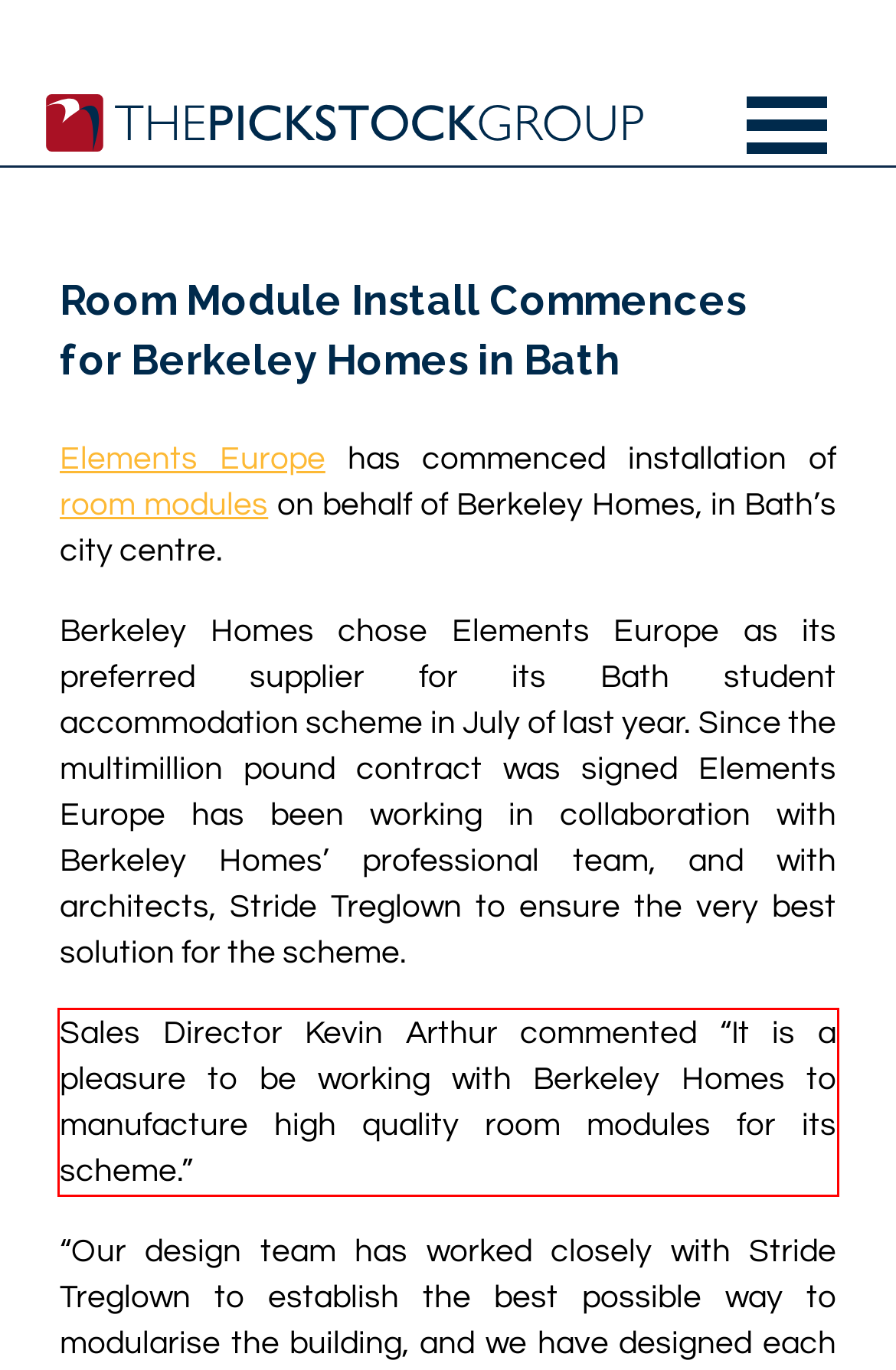Given a webpage screenshot, locate the red bounding box and extract the text content found inside it.

Sales Director Kevin Arthur commented “It is a pleasure to be working with Berkeley Homes to manufacture high quality room modules for its scheme.”